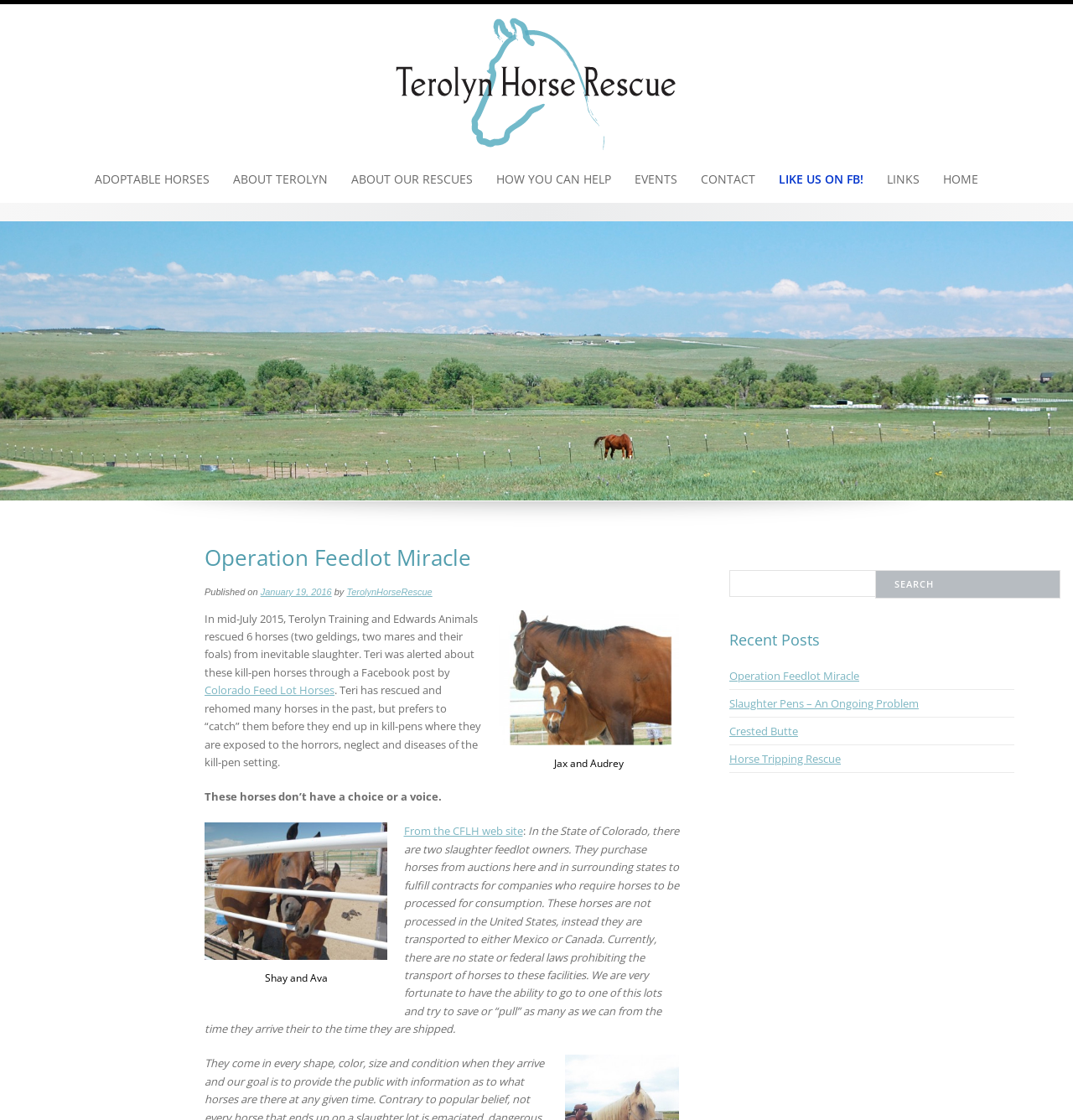Please locate the bounding box coordinates for the element that should be clicked to achieve the following instruction: "Check the 'Recent Posts' section". Ensure the coordinates are given as four float numbers between 0 and 1, i.e., [left, top, right, bottom].

[0.68, 0.565, 0.945, 0.579]